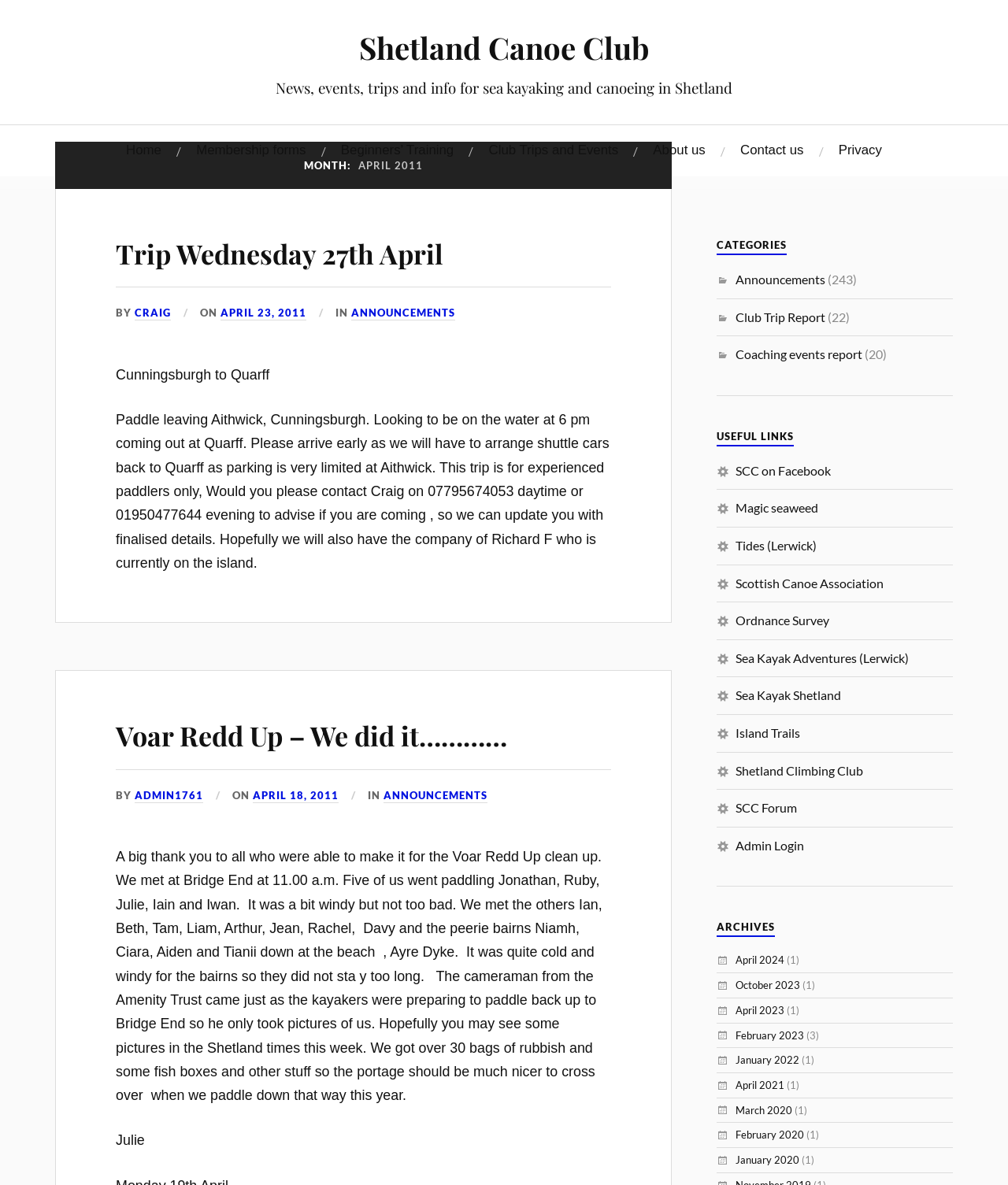Locate the UI element described by Home and provide its bounding box coordinates. Use the format (top-left x, top-left y, bottom-right x, bottom-right y) with all values as floating point numbers between 0 and 1.

[0.125, 0.106, 0.16, 0.149]